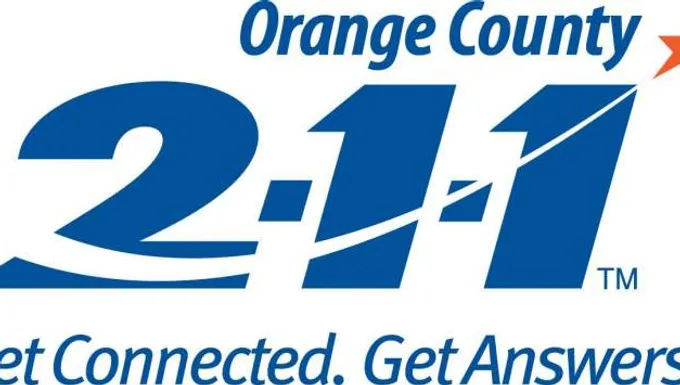What type of services does the organization provide?
We need a detailed and exhaustive answer to the question. Please elaborate.

The caption states that the organization facilitates access to services related to housing, health, and other critical areas of support, indicating that it provides a range of essential social services to the community.